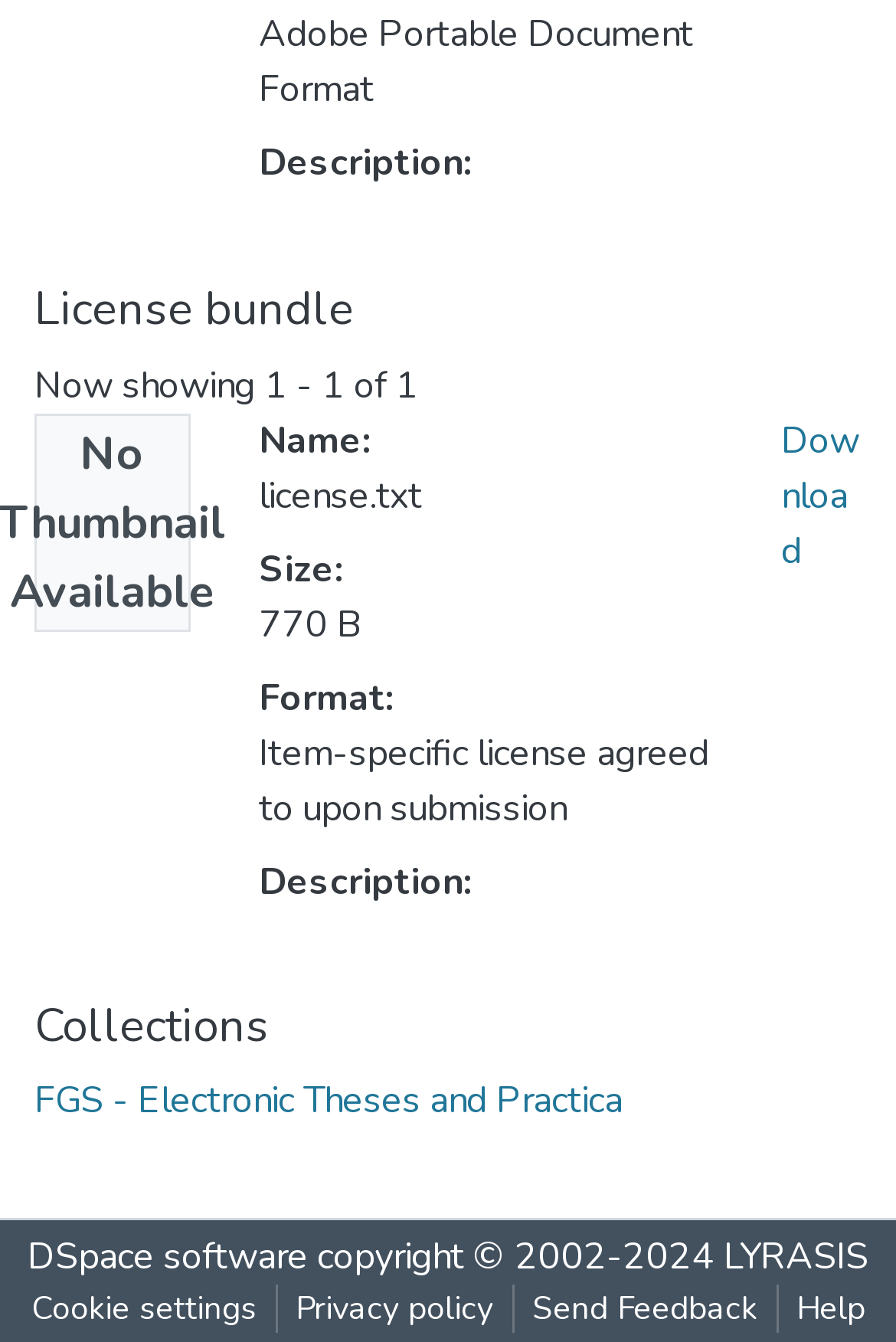Identify the bounding box coordinates for the element that needs to be clicked to fulfill this instruction: "View the FGS - Electronic Theses and Practica collection". Provide the coordinates in the format of four float numbers between 0 and 1: [left, top, right, bottom].

[0.038, 0.801, 0.695, 0.839]